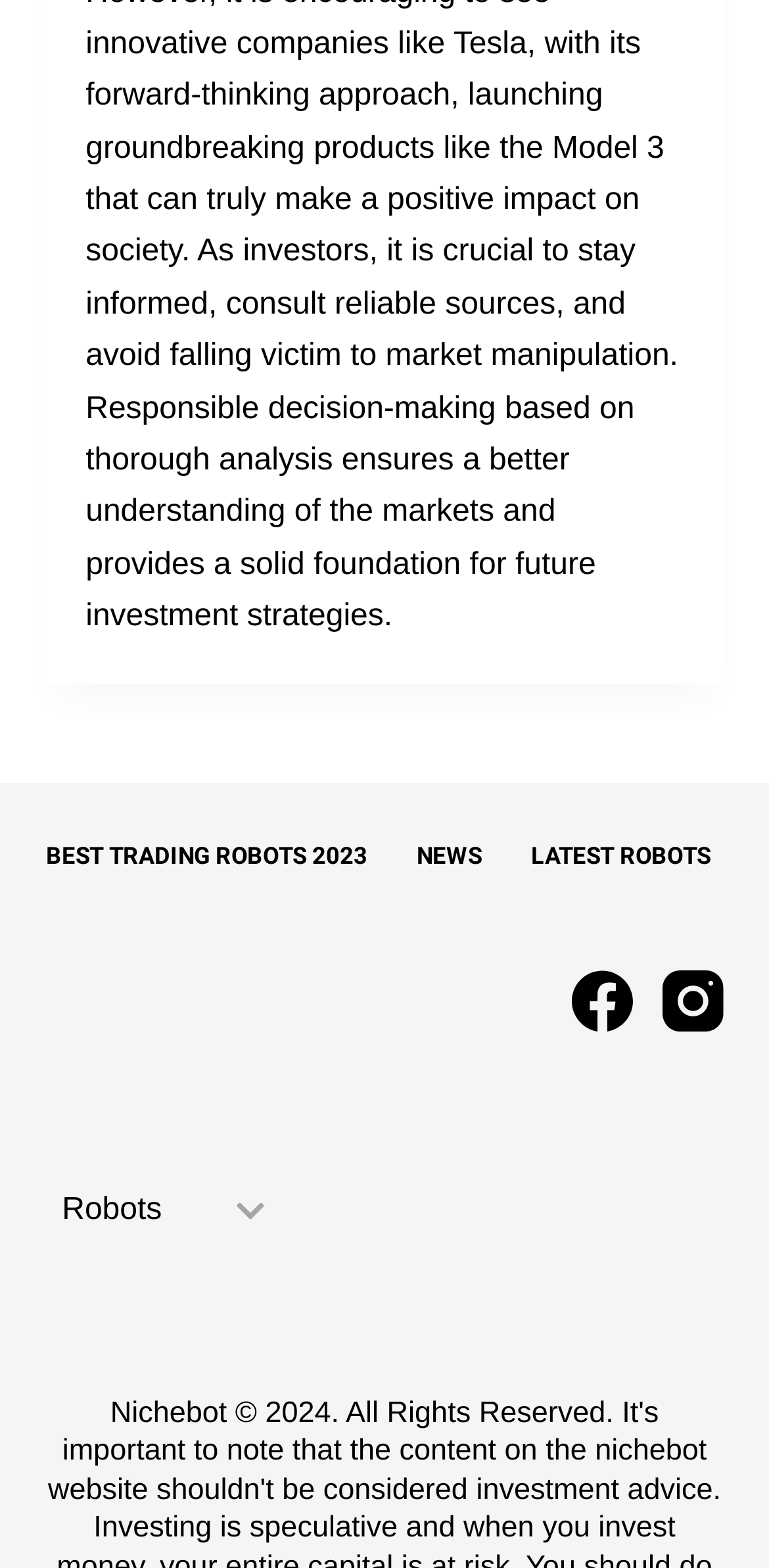How many social media links are present?
Using the image, respond with a single word or phrase.

2